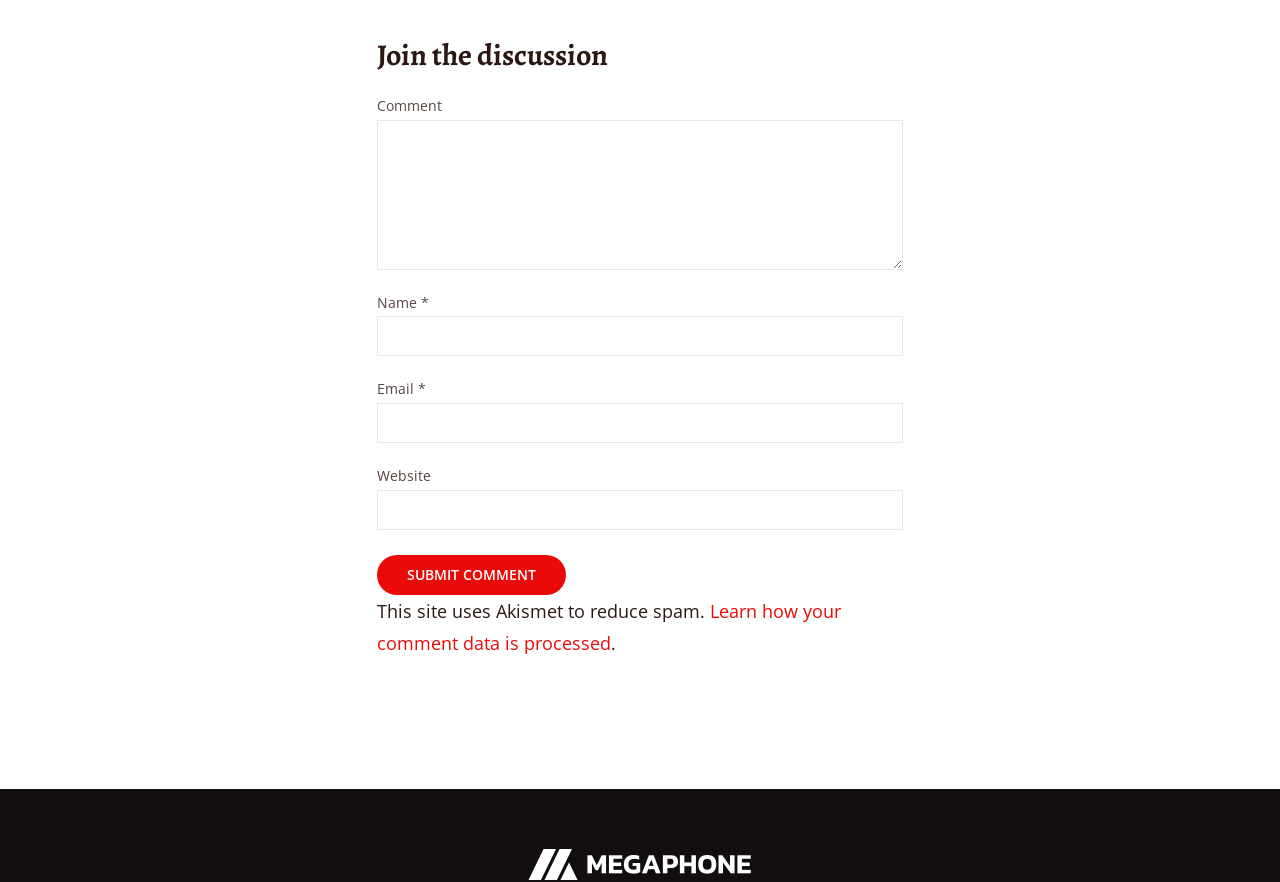Identify the bounding box coordinates of the HTML element based on this description: "alt="Megaphone"".

[0.412, 0.966, 0.588, 0.991]